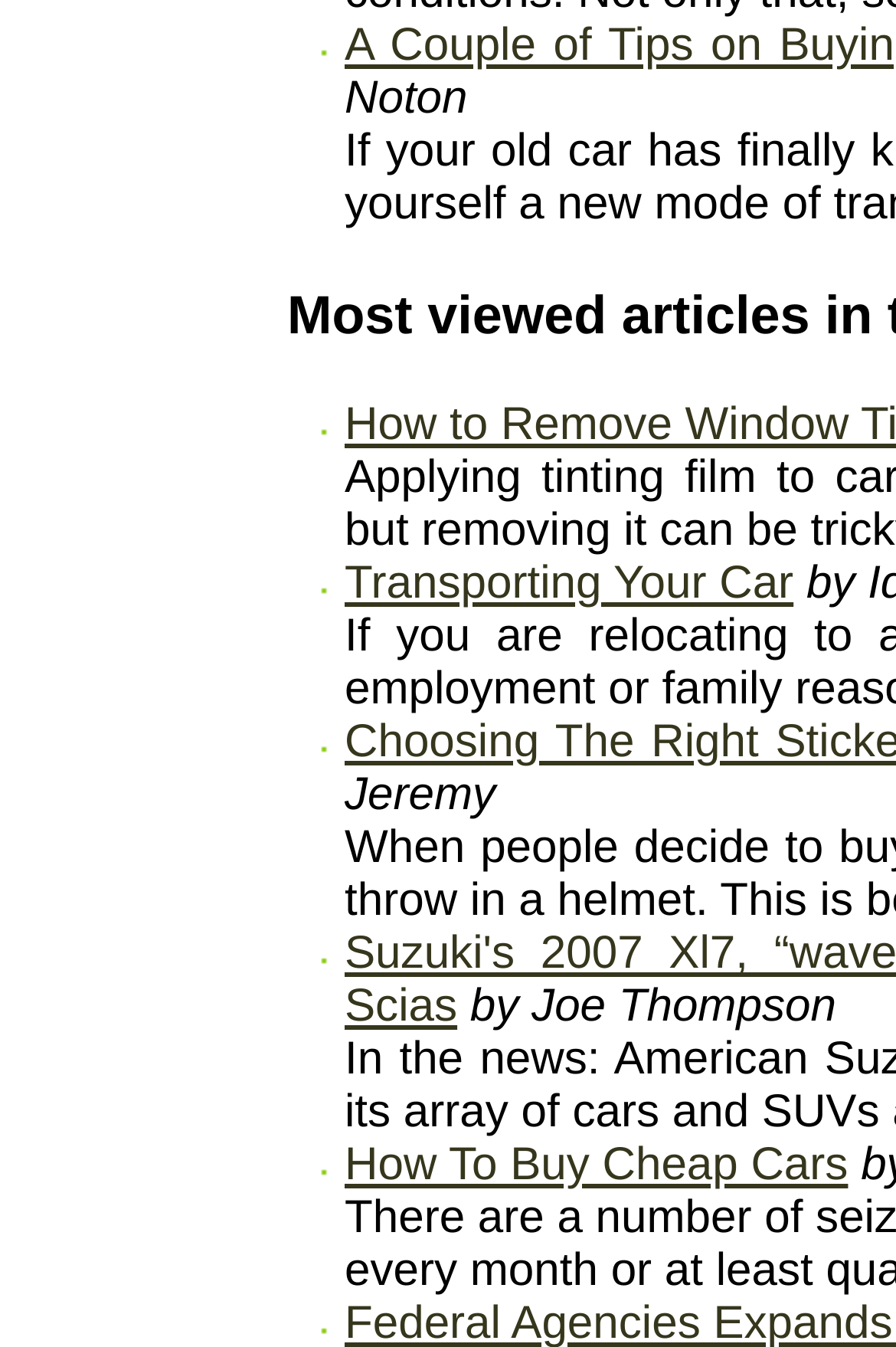What is the topic of the last link?
Provide a thorough and detailed answer to the question.

I locate the last link on the page, which has the text 'How To Buy Cheap Cars' and bounding box coordinates [0.385, 0.847, 0.947, 0.884]. This indicates that the topic of the last link is related to buying cheap cars.